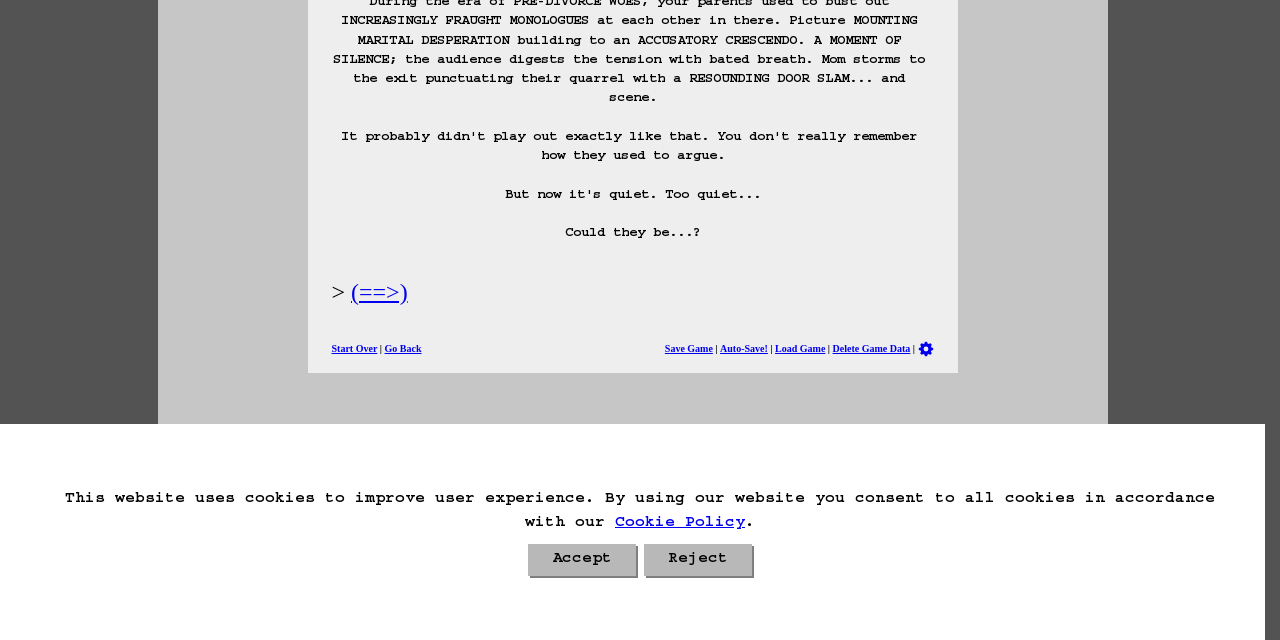Extract the bounding box coordinates of the UI element described by: "Delete Game Data". The coordinates should include four float numbers ranging from 0 to 1, e.g., [left, top, right, bottom].

[0.65, 0.534, 0.711, 0.557]